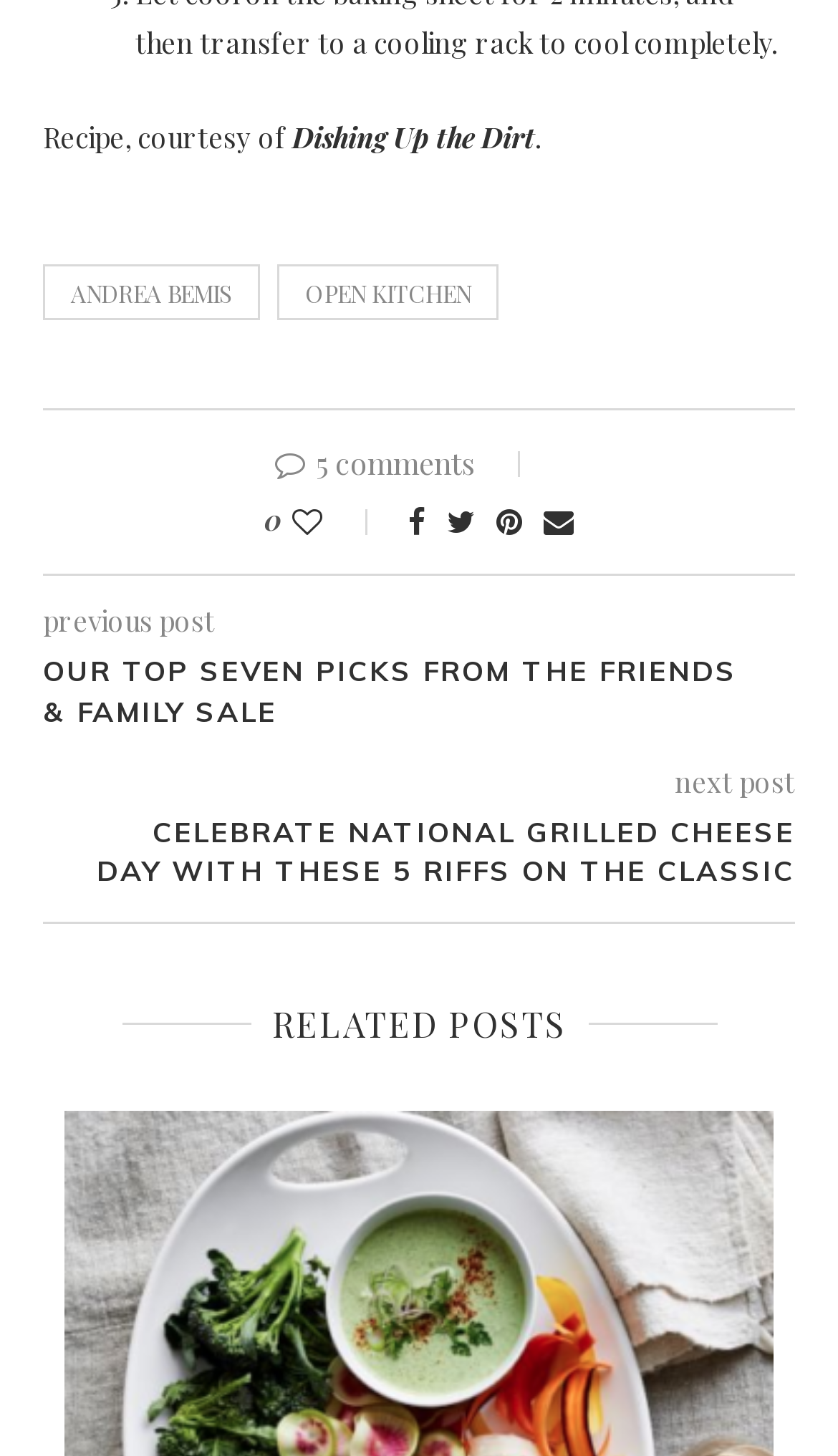Locate the bounding box coordinates of the element's region that should be clicked to carry out the following instruction: "like the post". The coordinates need to be four float numbers between 0 and 1, i.e., [left, top, right, bottom].

[0.349, 0.344, 0.454, 0.372]